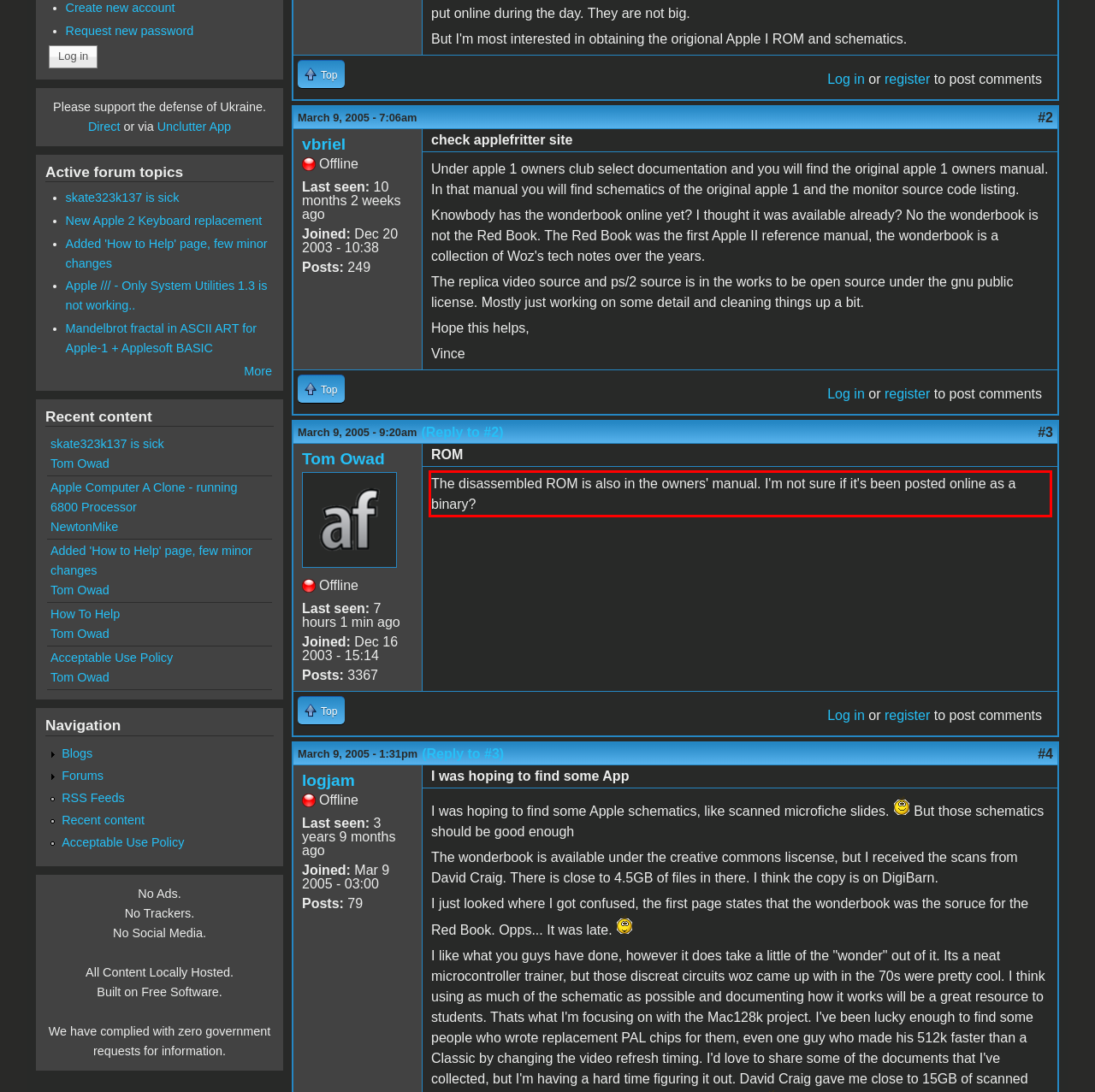You have a screenshot of a webpage where a UI element is enclosed in a red rectangle. Perform OCR to capture the text inside this red rectangle.

The disassembled ROM is also in the owners' manual. I'm not sure if it's been posted online as a binary?